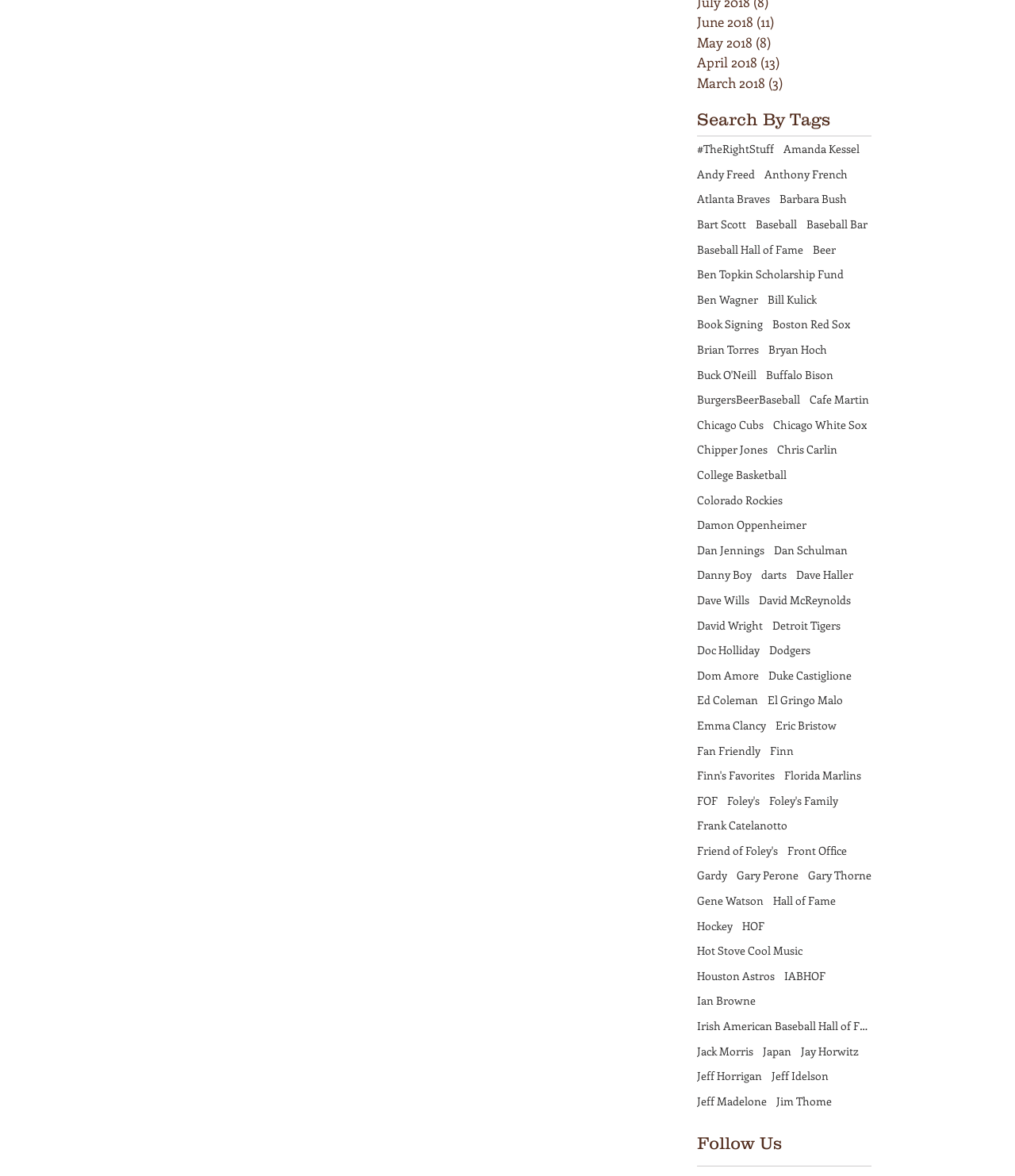What is the category of the tag 'Baseball Hall of Fame'?
Refer to the image and provide a detailed answer to the question.

Based on the context of the webpage and the tag 'Baseball Hall of Fame', I can infer that the category of this tag is Sports.